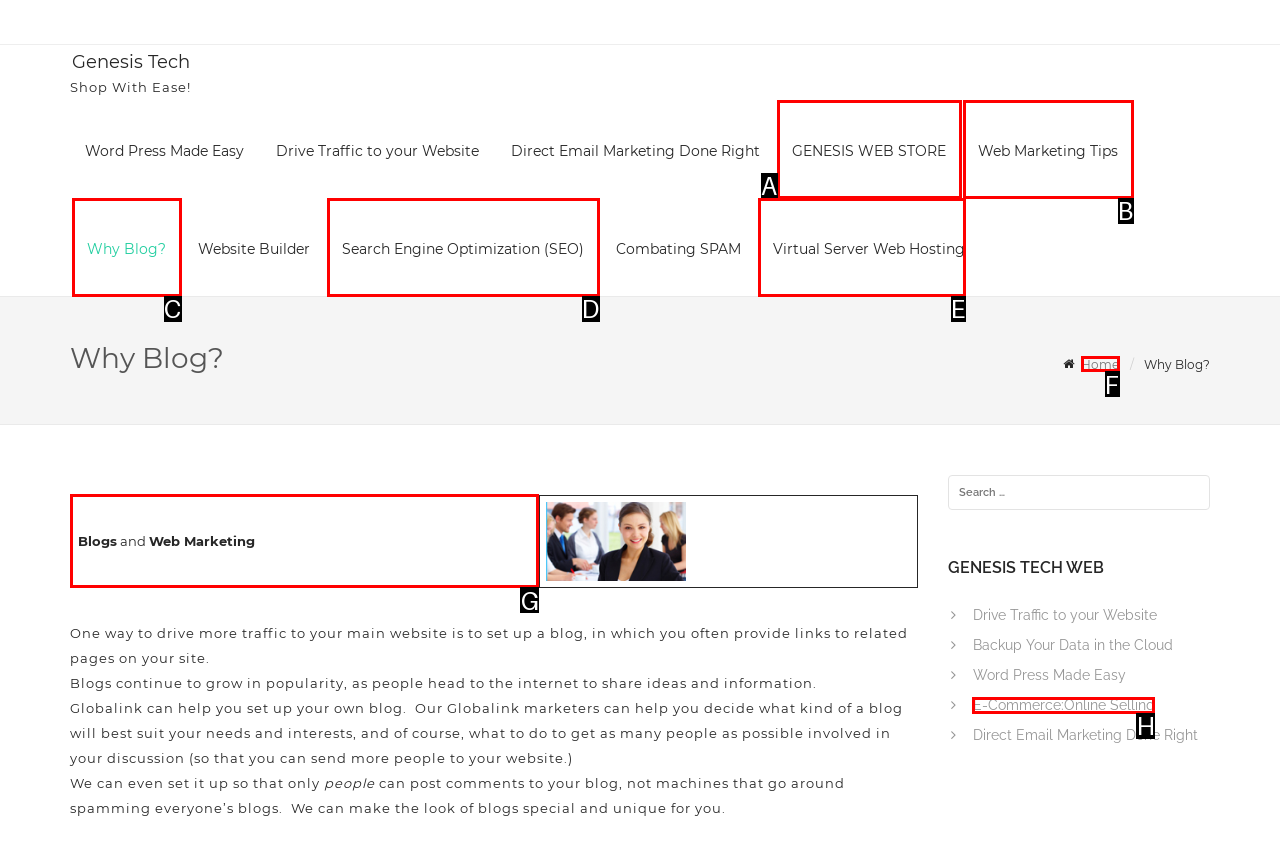Select the letter associated with the UI element you need to click to perform the following action: Read 'Blogs and Web Marketing' article
Reply with the correct letter from the options provided.

G